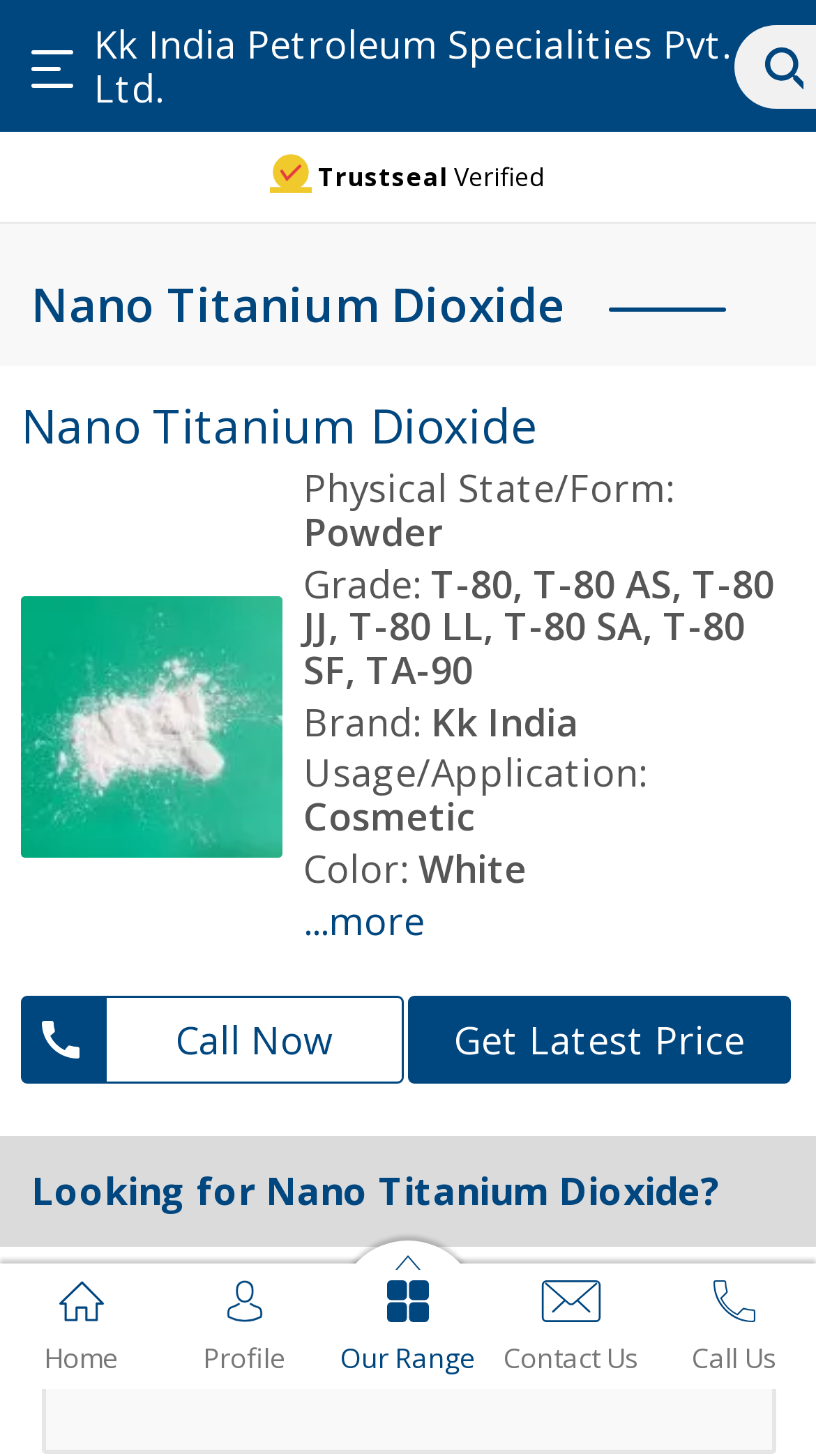Please determine the bounding box of the UI element that matches this description: Call Us. The coordinates should be given as (top-left x, top-left y, bottom-right x, bottom-right y), with all values between 0 and 1.

[0.8, 0.868, 1.0, 0.944]